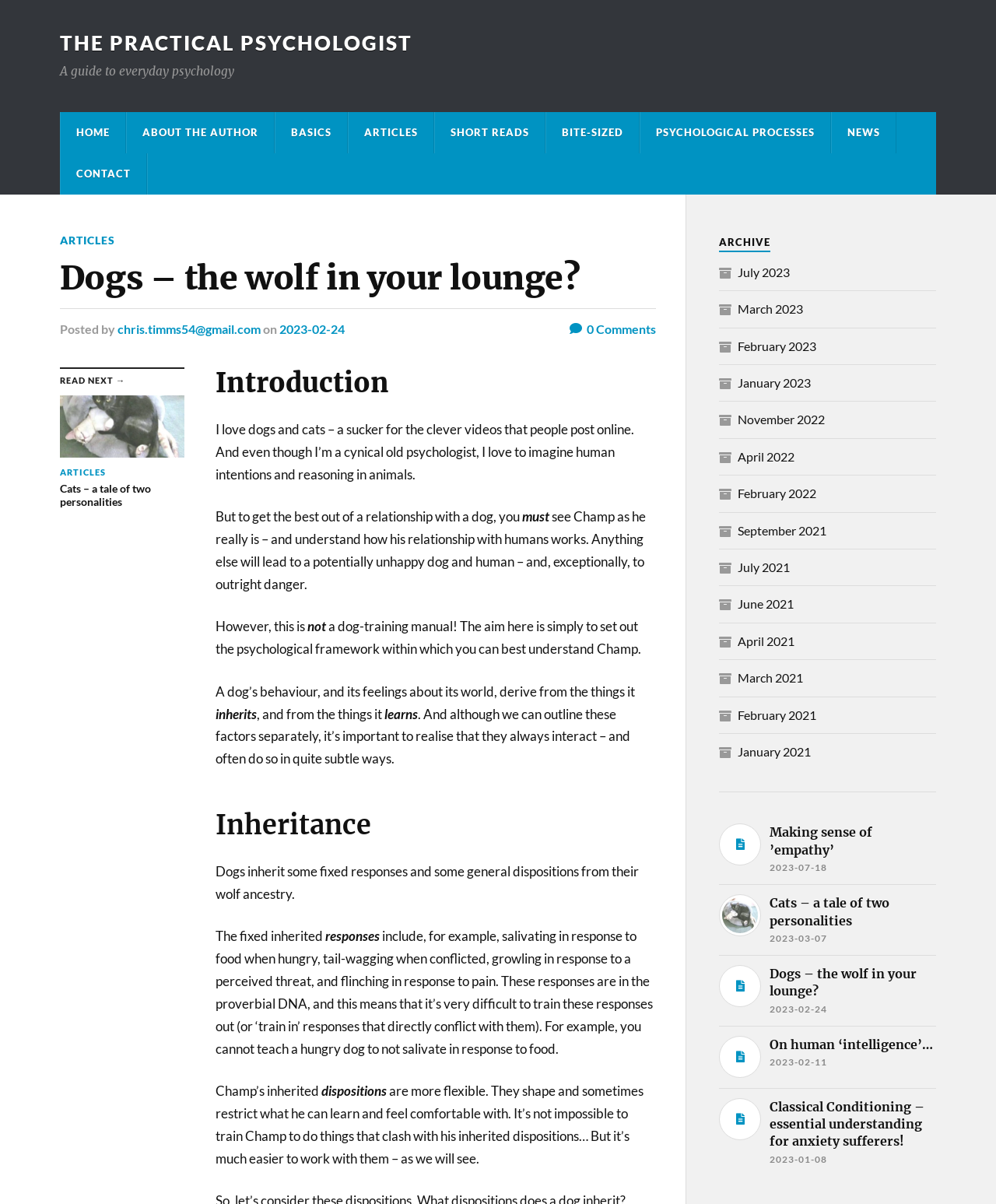How many main sections are there in the webpage?
Please provide a comprehensive and detailed answer to the question.

The webpage can be divided into two main sections: the article section and the ARCHIVE section. The article section contains the main content of the webpage, while the ARCHIVE section lists previous articles by date.